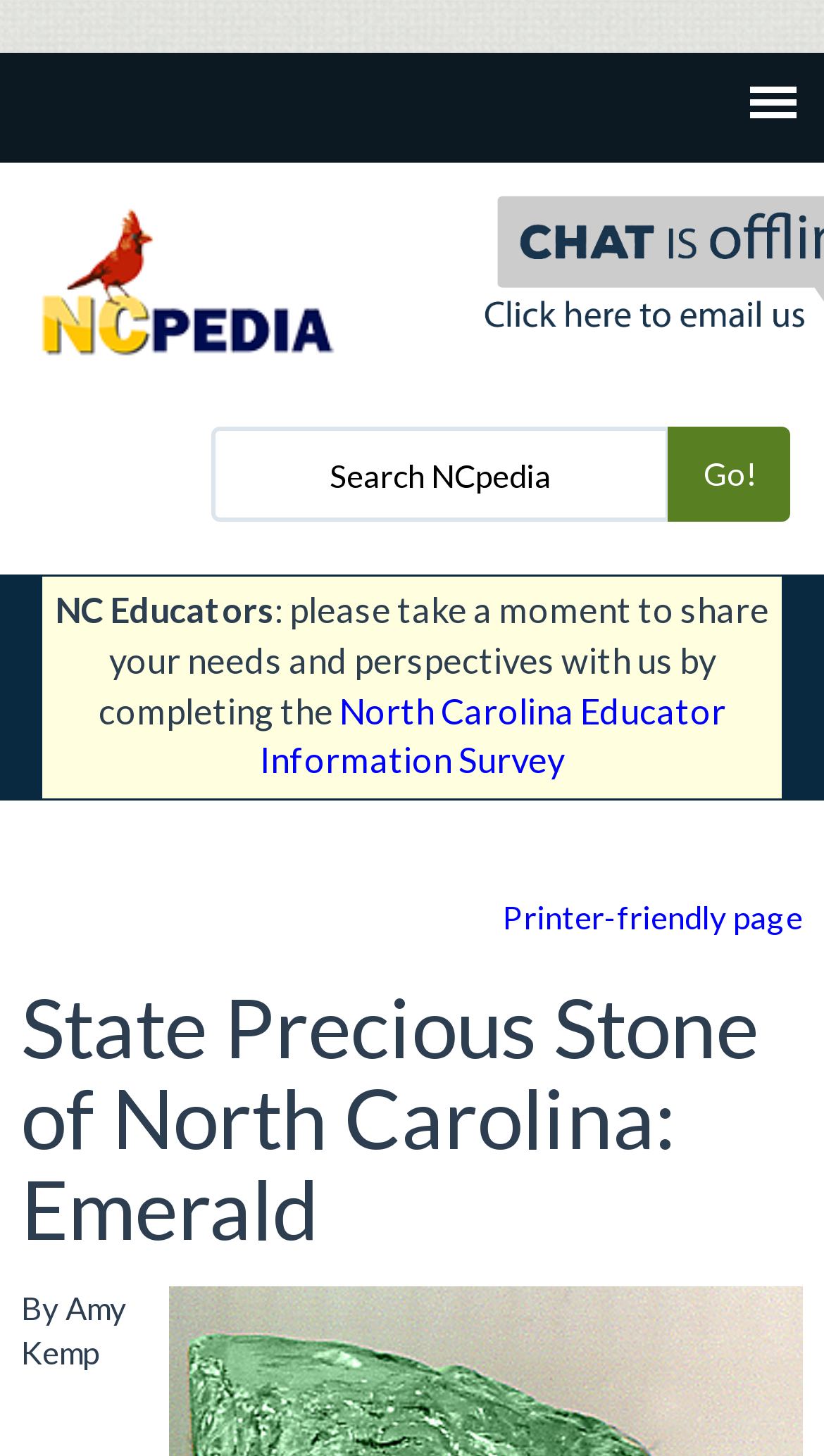What is the function of the button?
Look at the image and answer with only one word or phrase.

Go!